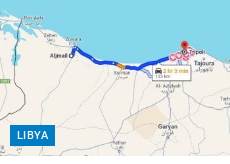Provide a comprehensive description of the image.

This image displays a map of Libya highlighting a route from Al-Jmail to Tripoli. The path is marked clearly in blue, indicating a driving route that takes approximately 2 hours and 3 minutes, covering a distance of approximately 123 kilometers. Key locations along the route are noted, showcasing the geographical context of the area as it connects these two significant locations in Libya. The map also features a label for Libya at the bottom left, establishing the country as the focus of this navigational display.